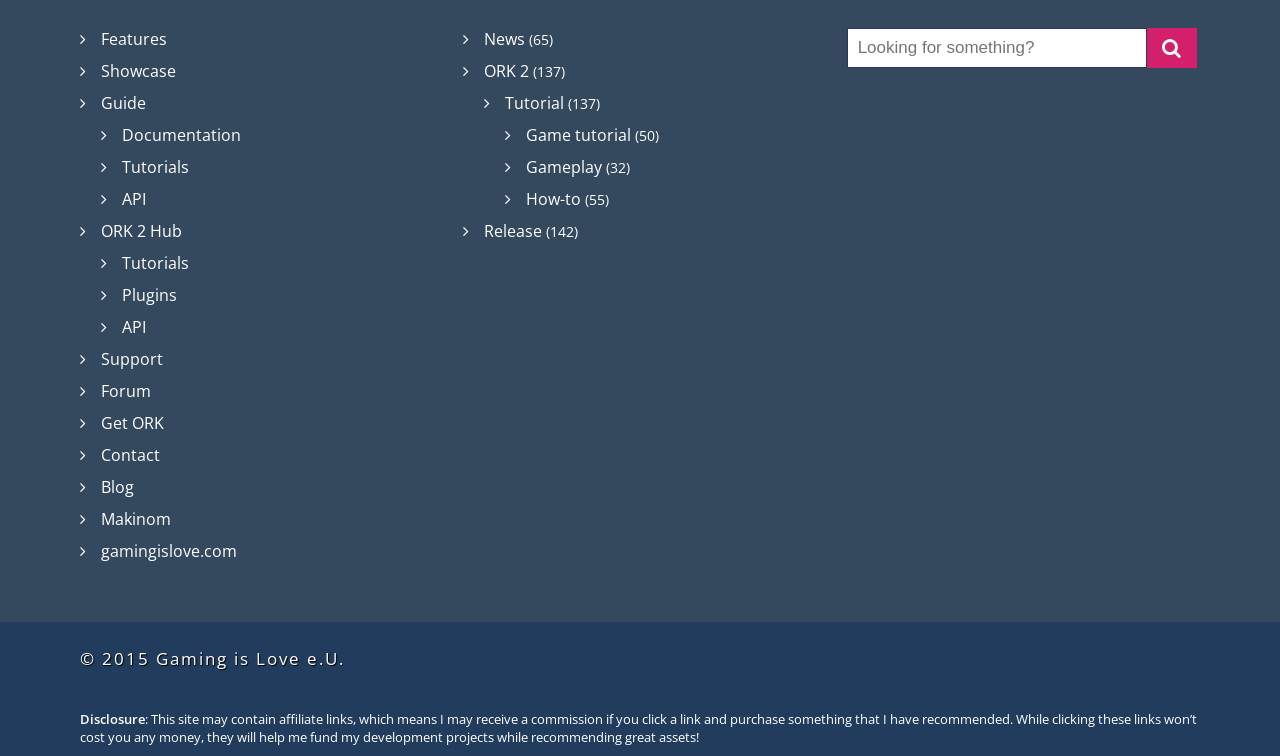Provide a one-word or one-phrase answer to the question:
What is the name of the company mentioned at the bottom?

Gaming is Love e.U.